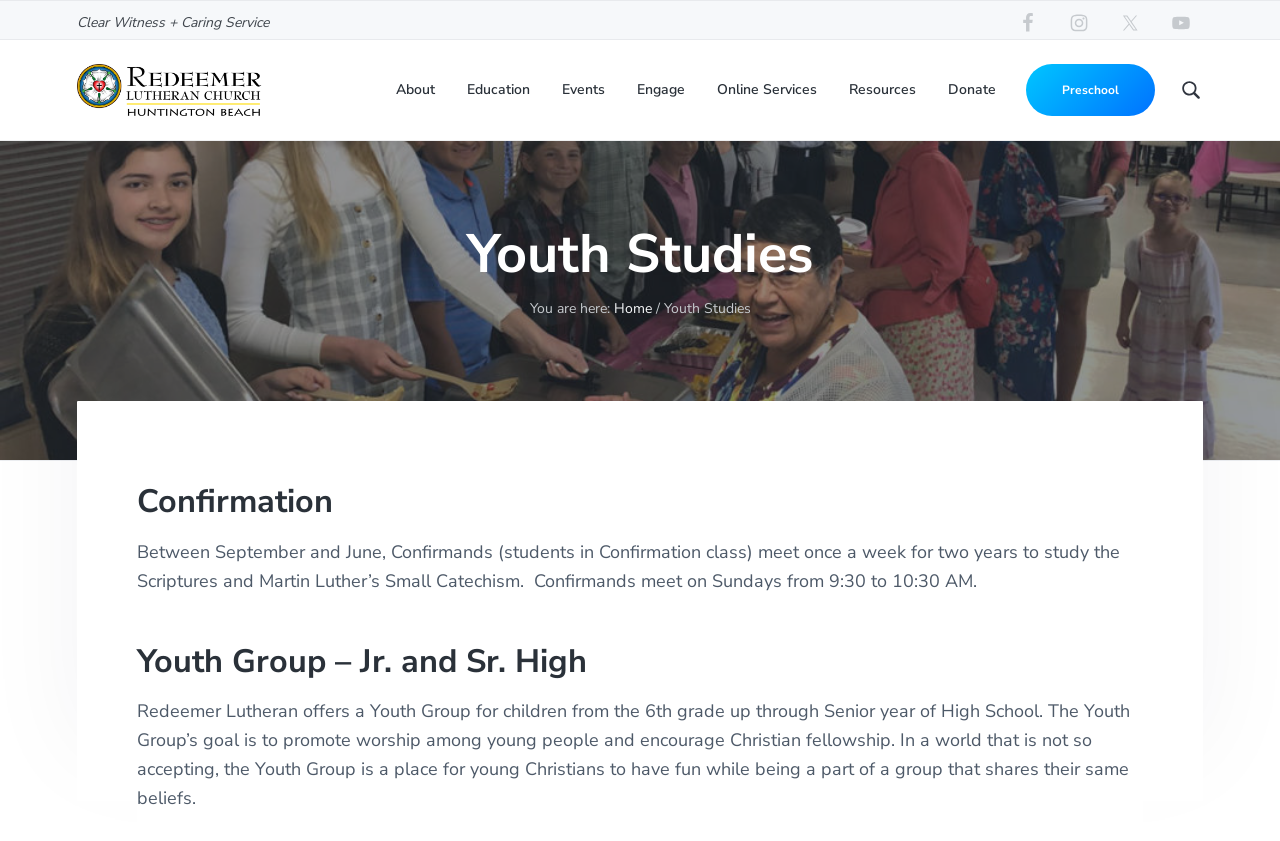Kindly determine the bounding box coordinates for the clickable area to achieve the given instruction: "Go to About page".

[0.31, 0.094, 0.34, 0.12]